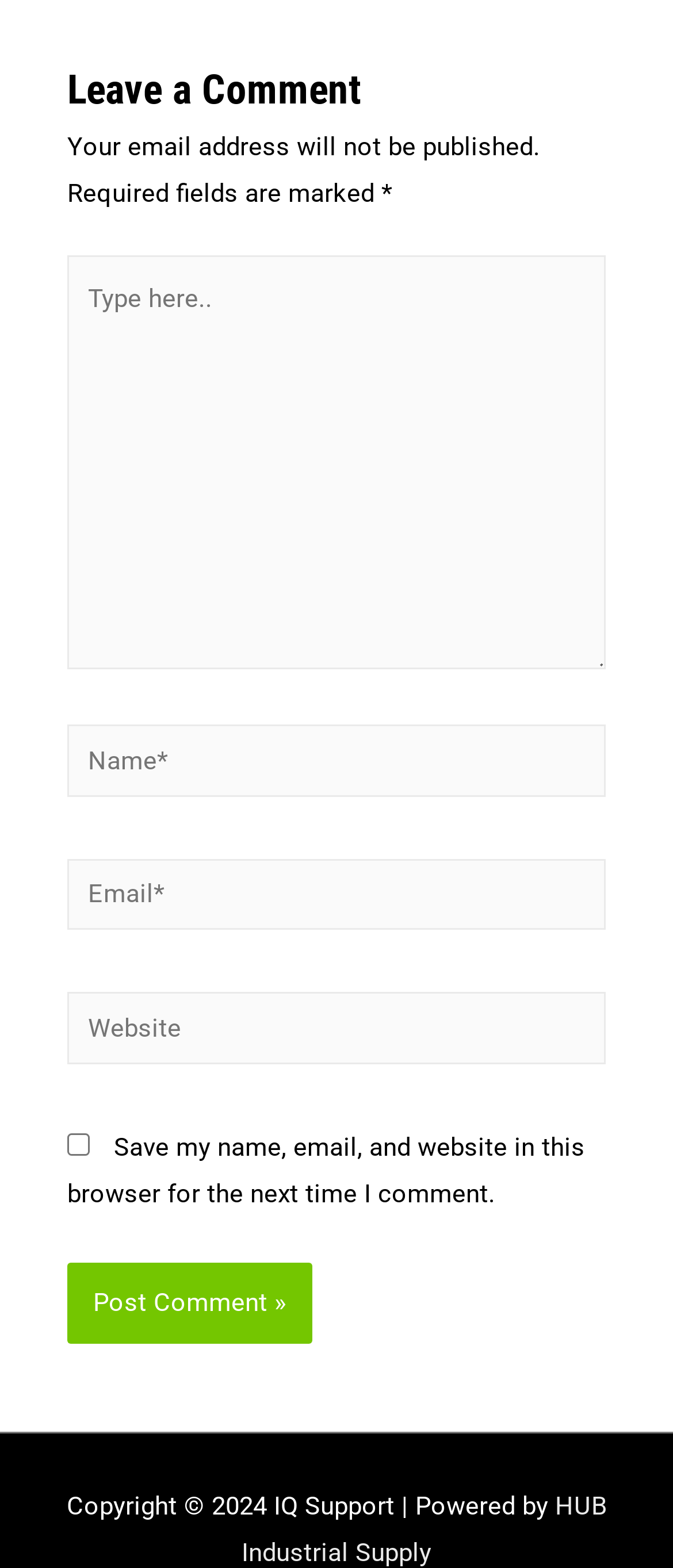Please provide a brief answer to the following inquiry using a single word or phrase:
How many text boxes are required to be filled in the comment section?

Three